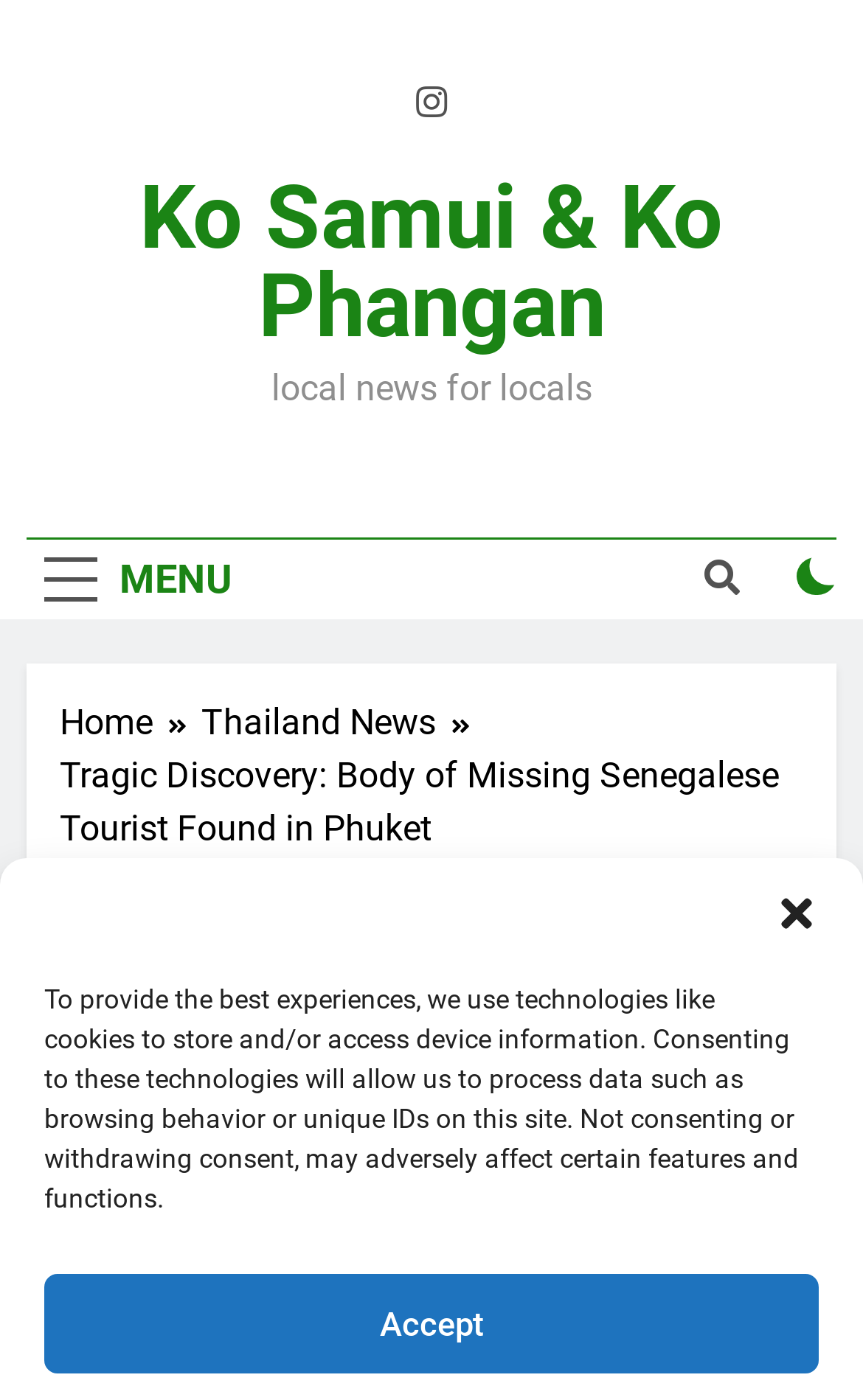Kindly determine the bounding box coordinates for the area that needs to be clicked to execute this instruction: "go to Ko Samui & Ko Phangan".

[0.162, 0.118, 0.838, 0.256]